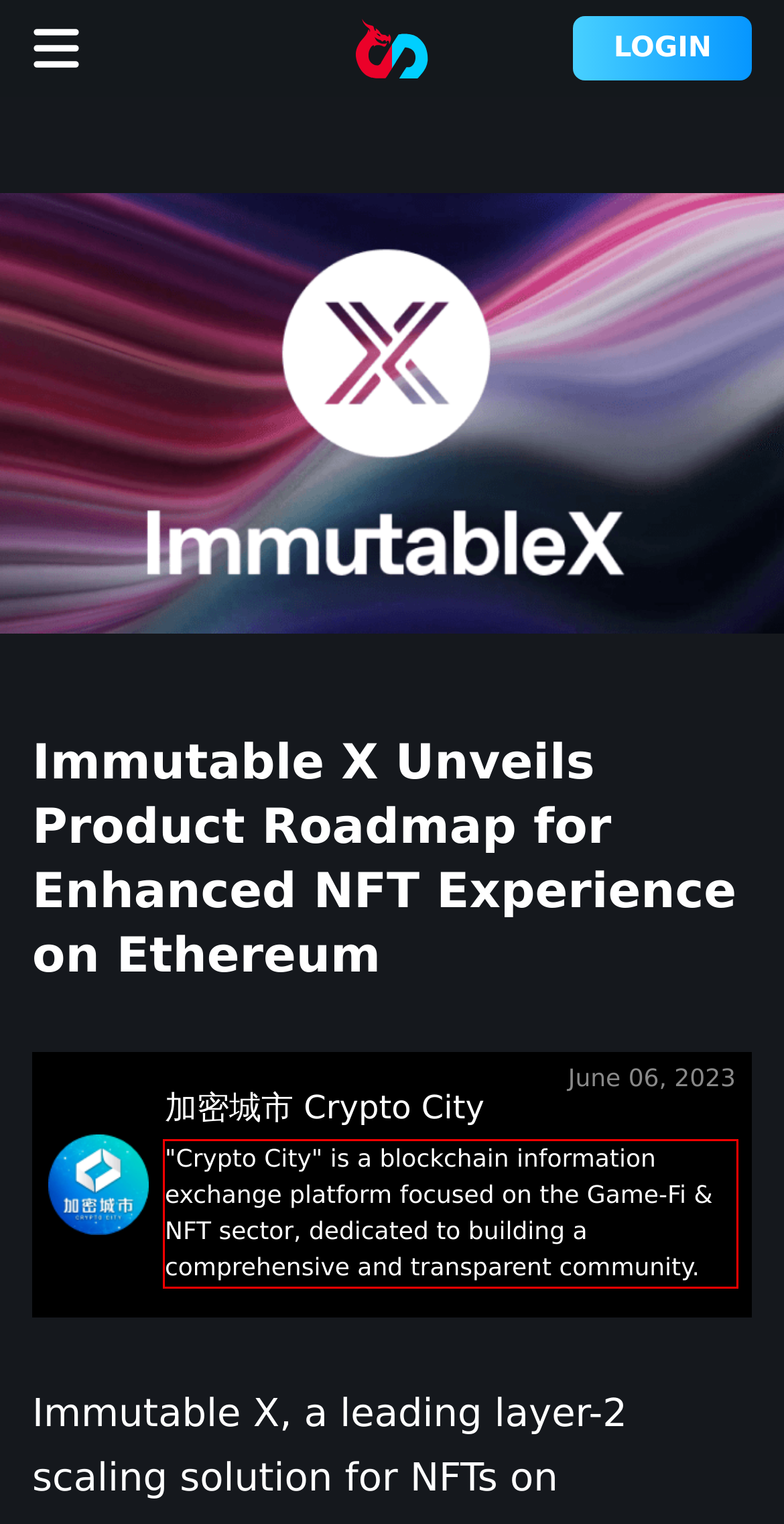You are provided with a screenshot of a webpage that includes a red bounding box. Extract and generate the text content found within the red bounding box.

"Crypto City" is a blockchain information exchange platform focused on the Game-Fi & NFT sector, dedicated to building a comprehensive and transparent community.